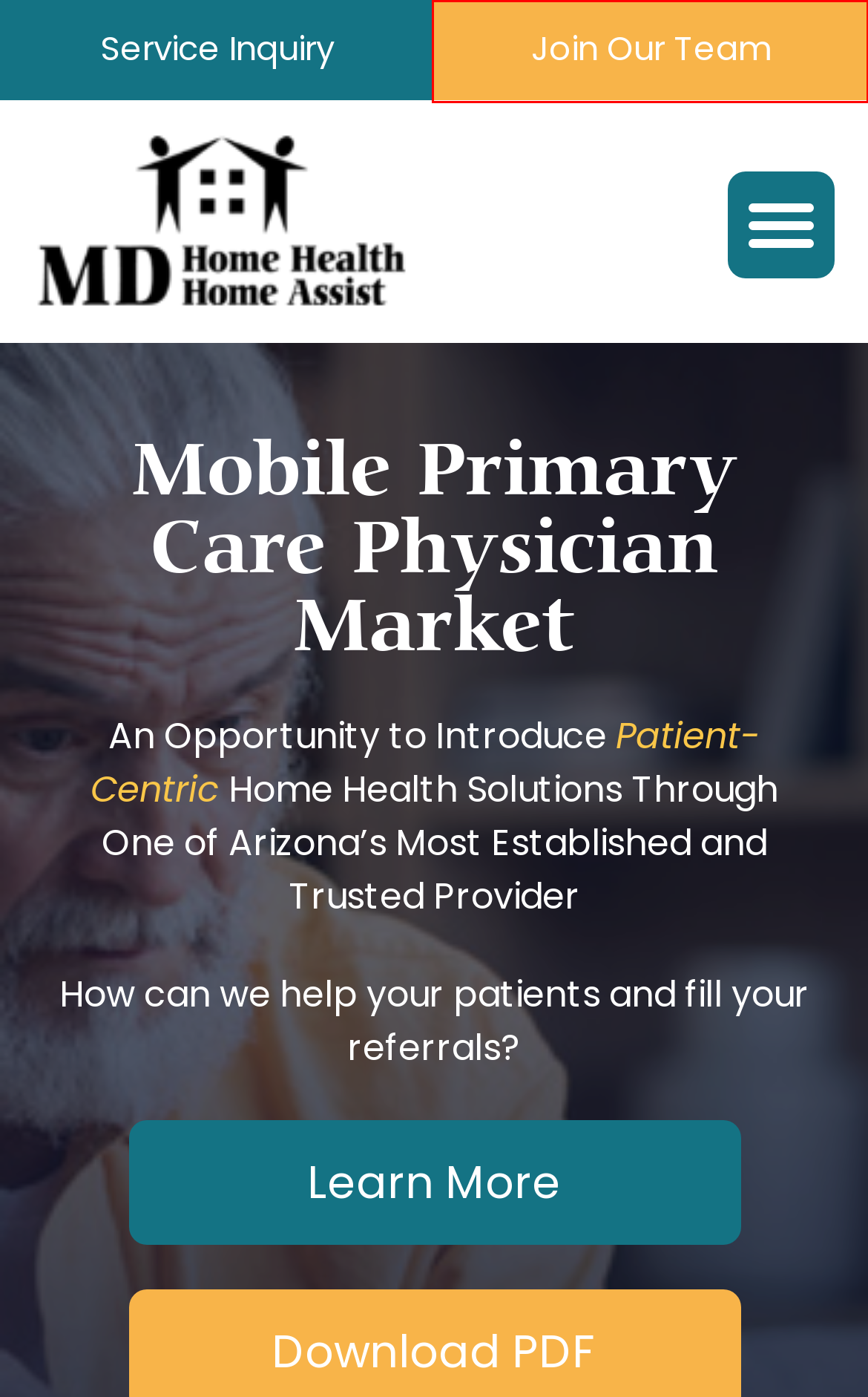You have a screenshot of a webpage where a red bounding box highlights a specific UI element. Identify the description that best matches the resulting webpage after the highlighted element is clicked. The choices are:
A. Careers - MD Home Health
B. Small Business Software & CRM Platform for Small Businesses
C. Contact Us - MD Home Health
D. Service Inquiry - MD Home Health
E. An Error has Occurred
F. Terms of Use - MD Home Health
G. Services - MD Home Health
H. Privacy - MD Home Health

E